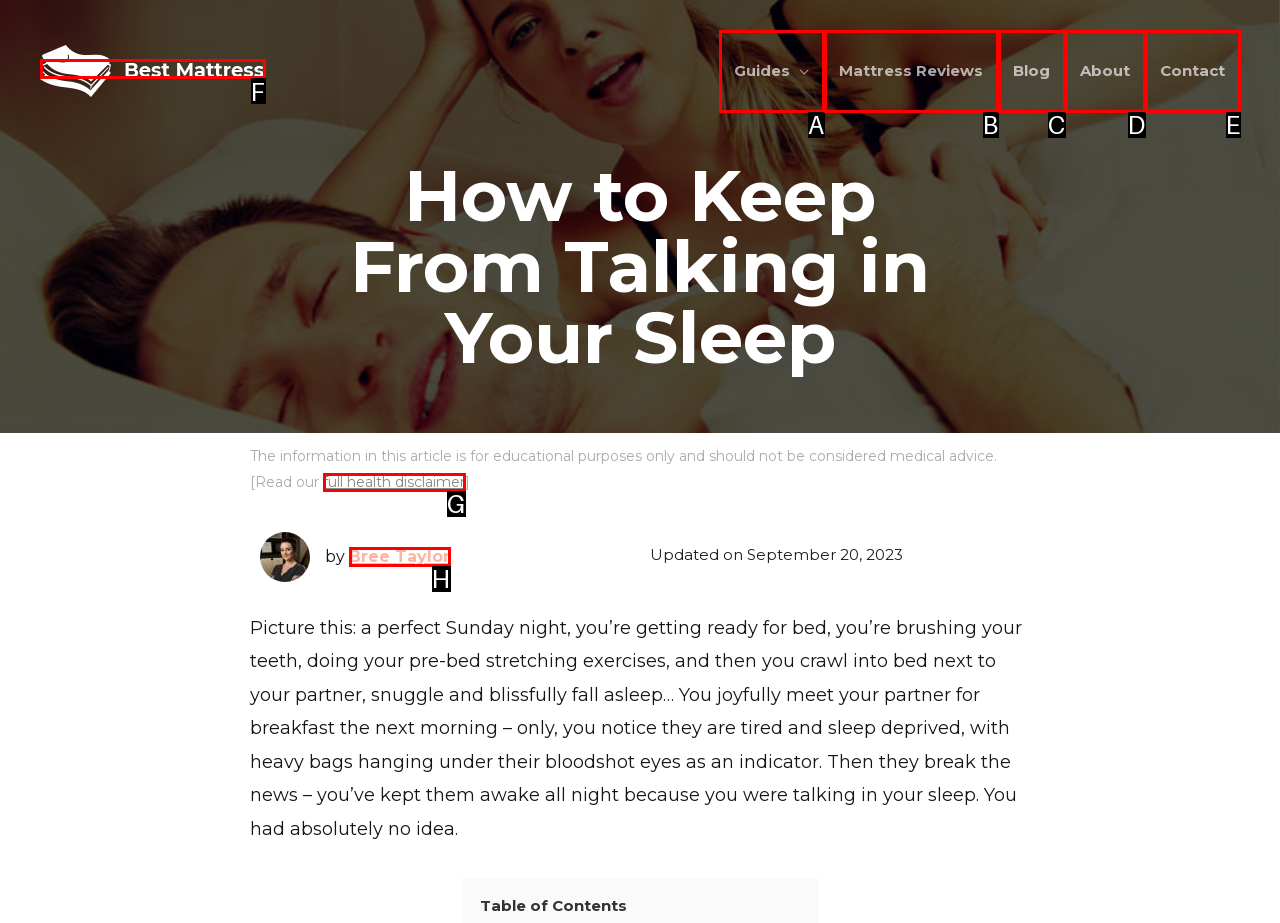Assess the description: Bree Taylor and select the option that matches. Provide the letter of the chosen option directly from the given choices.

H